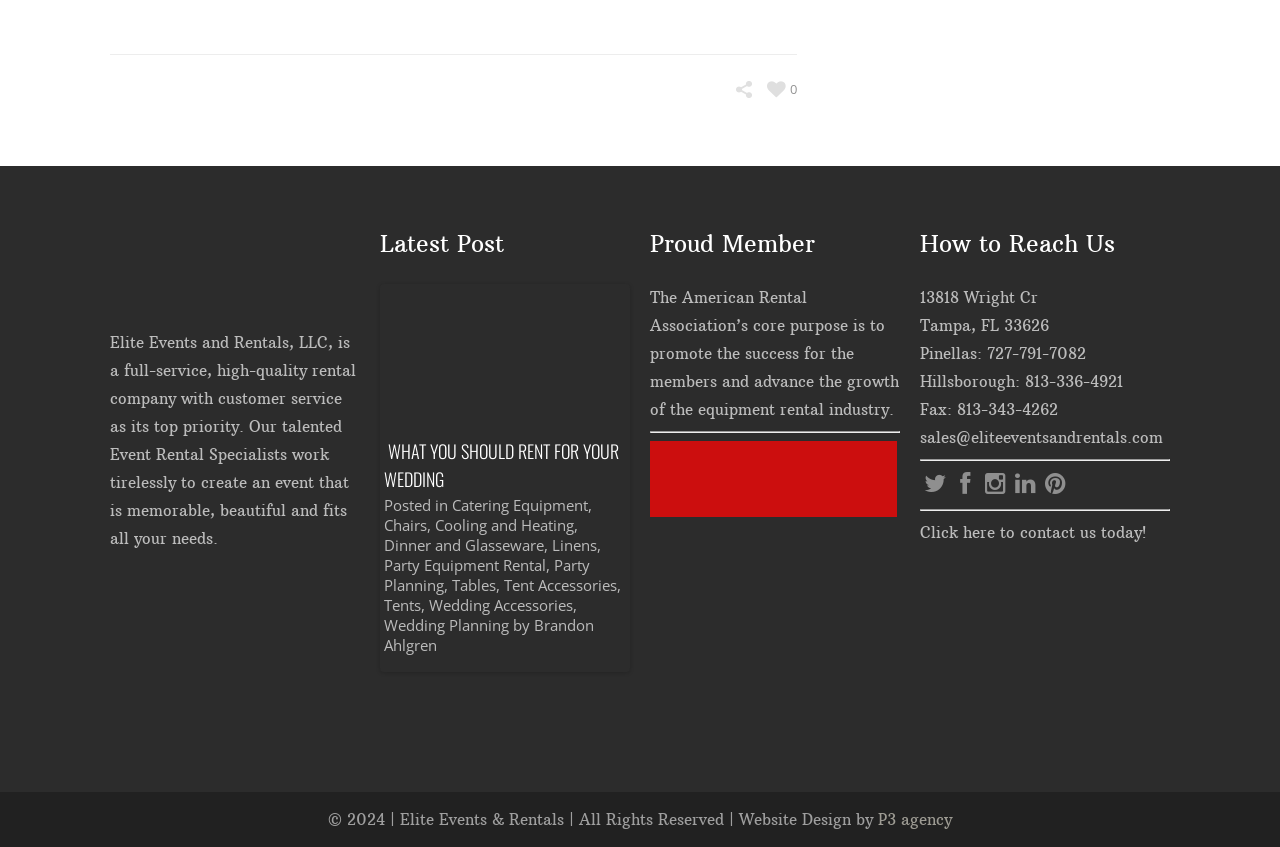Please specify the bounding box coordinates of the area that should be clicked to accomplish the following instruction: "Explore event rentals". The coordinates should consist of four float numbers between 0 and 1, i.e., [left, top, right, bottom].

[0.489, 0.504, 0.678, 0.584]